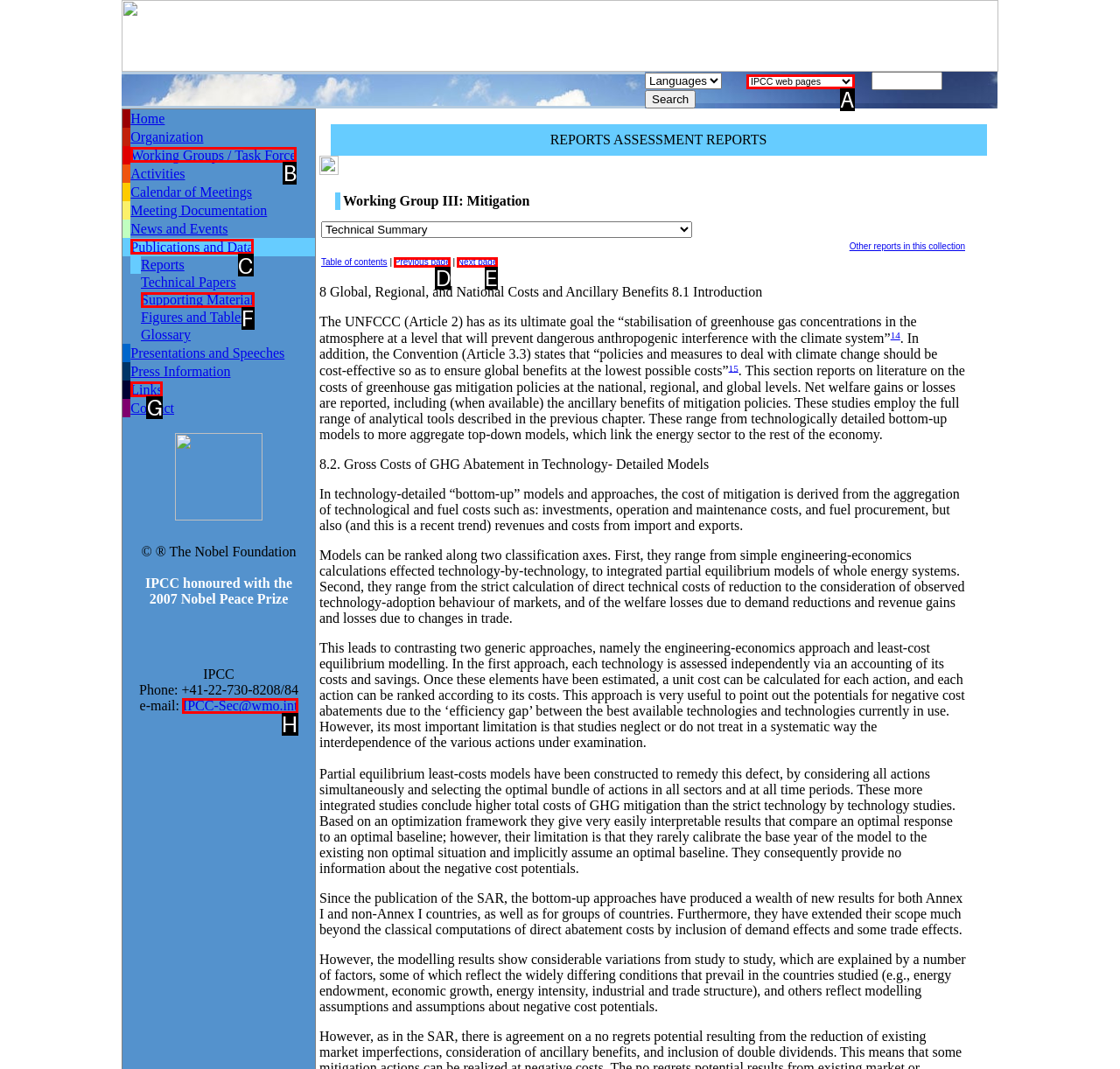From the given options, indicate the letter that corresponds to the action needed to complete this task: Browse the publications and data. Respond with only the letter.

C